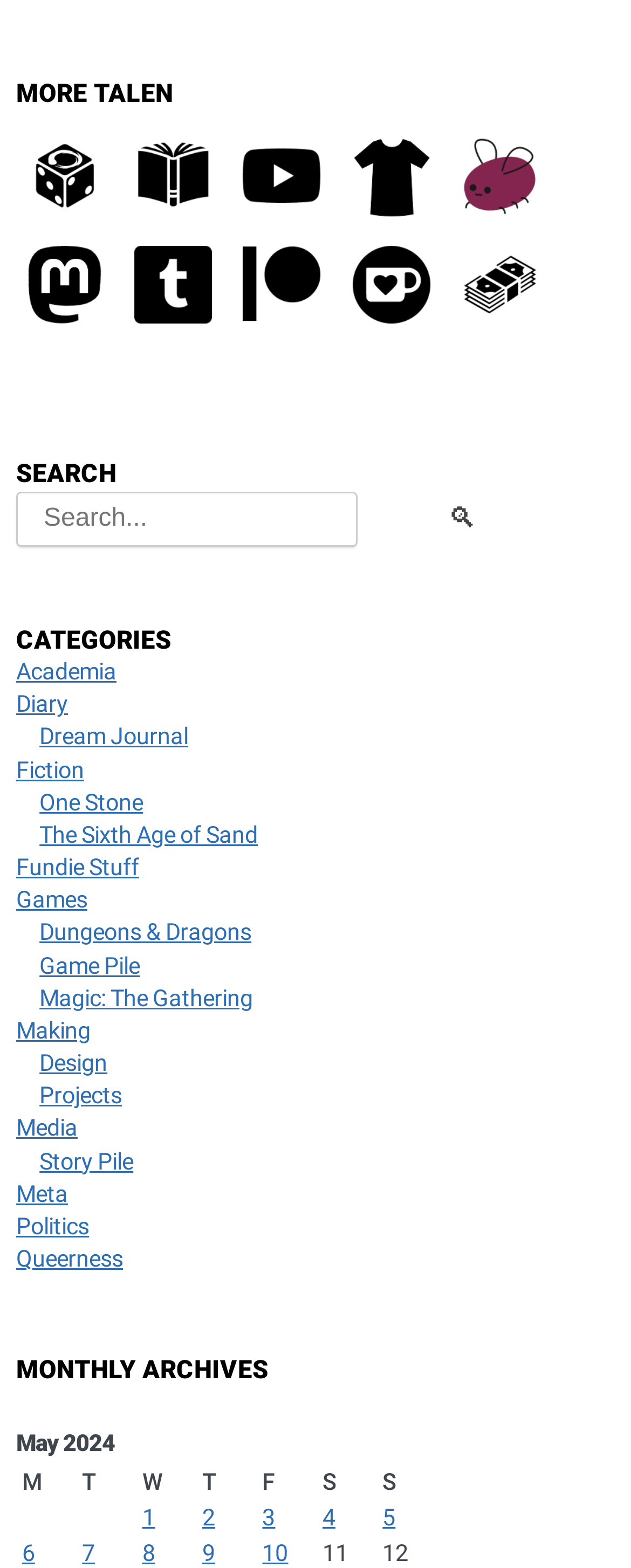Locate the bounding box coordinates of the clickable area needed to fulfill the instruction: "Search for something".

[0.026, 0.313, 0.567, 0.348]